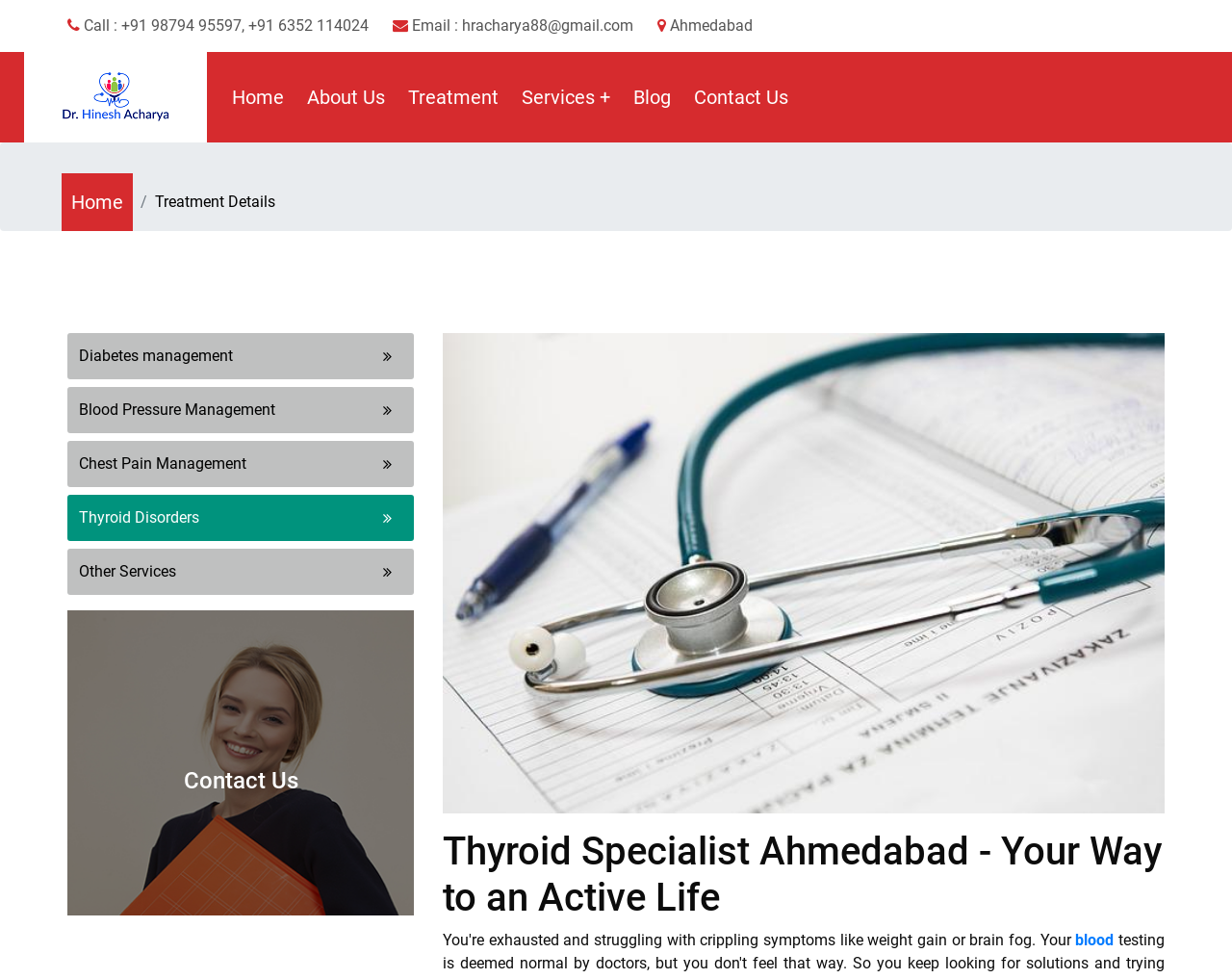What is the email address of Dr. Hinesh Acharya?
Respond to the question with a well-detailed and thorough answer.

I found the email address by looking at the links at the top of the webpage, where it says 'Email : hracharya88@gmail.com'.